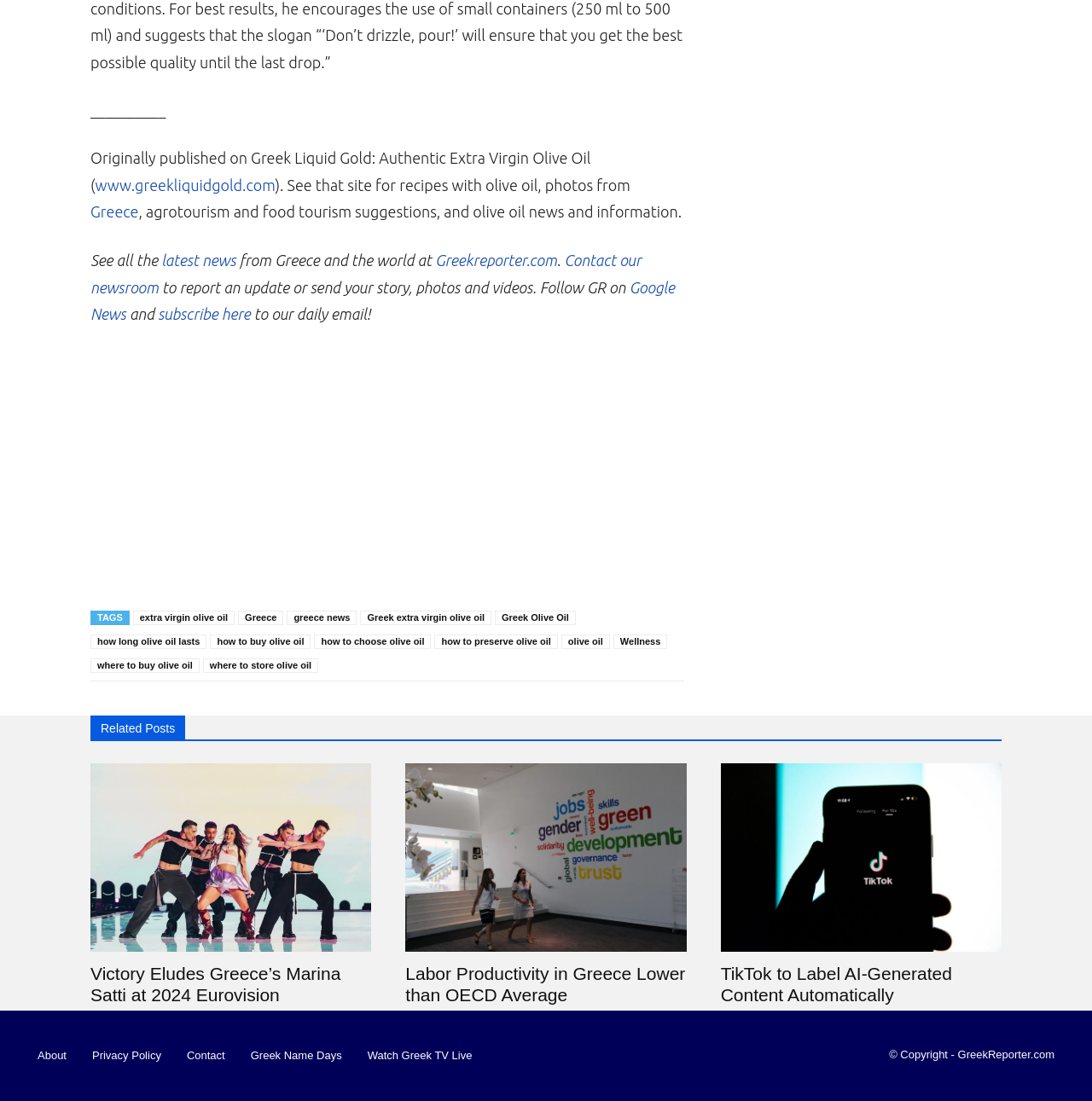Determine the coordinates of the bounding box that should be clicked to complete the instruction: "View the National Hellenic Museum website". The coordinates should be represented by four float numbers between 0 and 1: [left, top, right, bottom].

[0.089, 0.403, 0.62, 0.469]